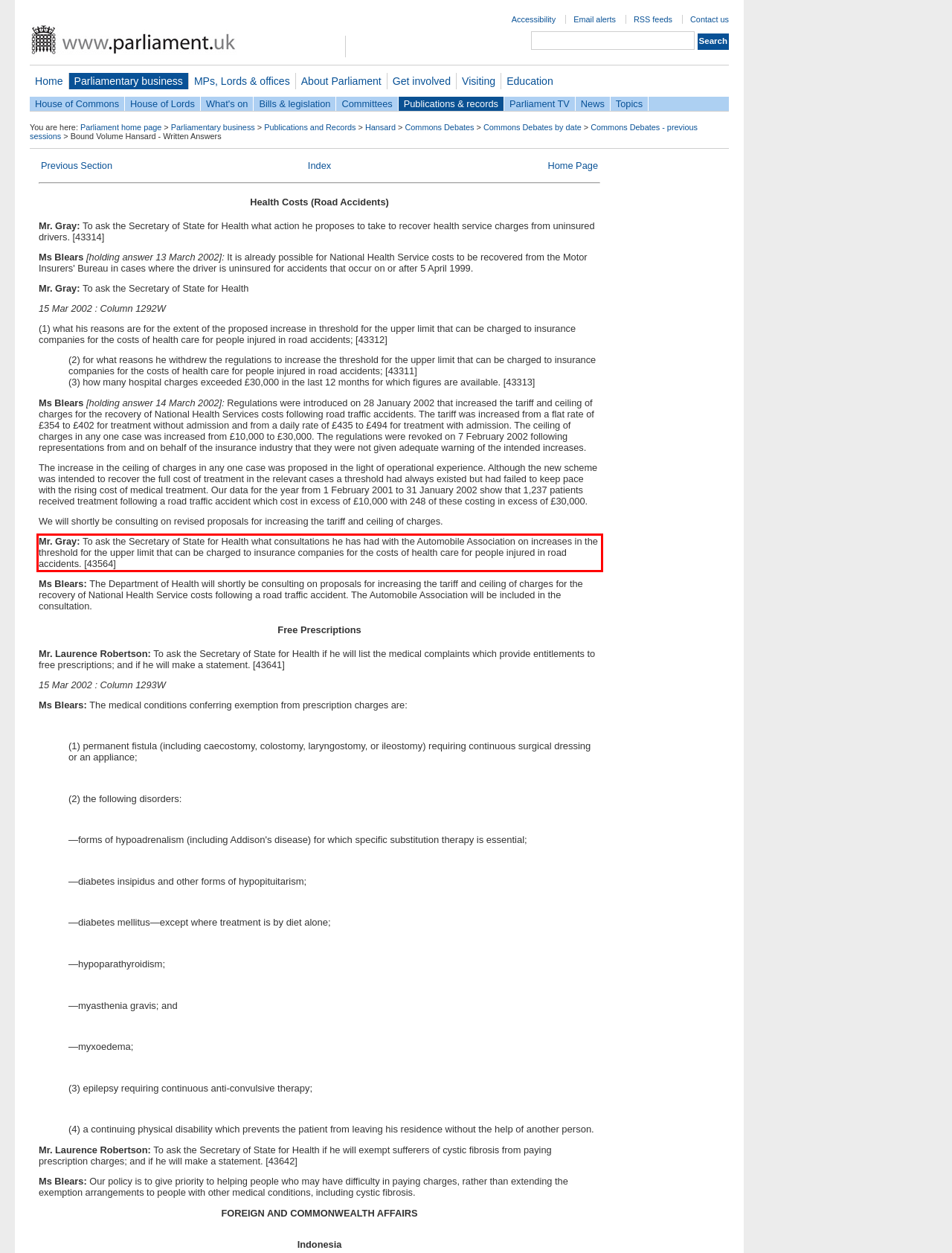Given a screenshot of a webpage containing a red bounding box, perform OCR on the text within this red bounding box and provide the text content.

Mr. Gray: To ask the Secretary of State for Health what consultations he has had with the Automobile Association on increases in the threshold for the upper limit that can be charged to insurance companies for the costs of health care for people injured in road accidents. [43564]